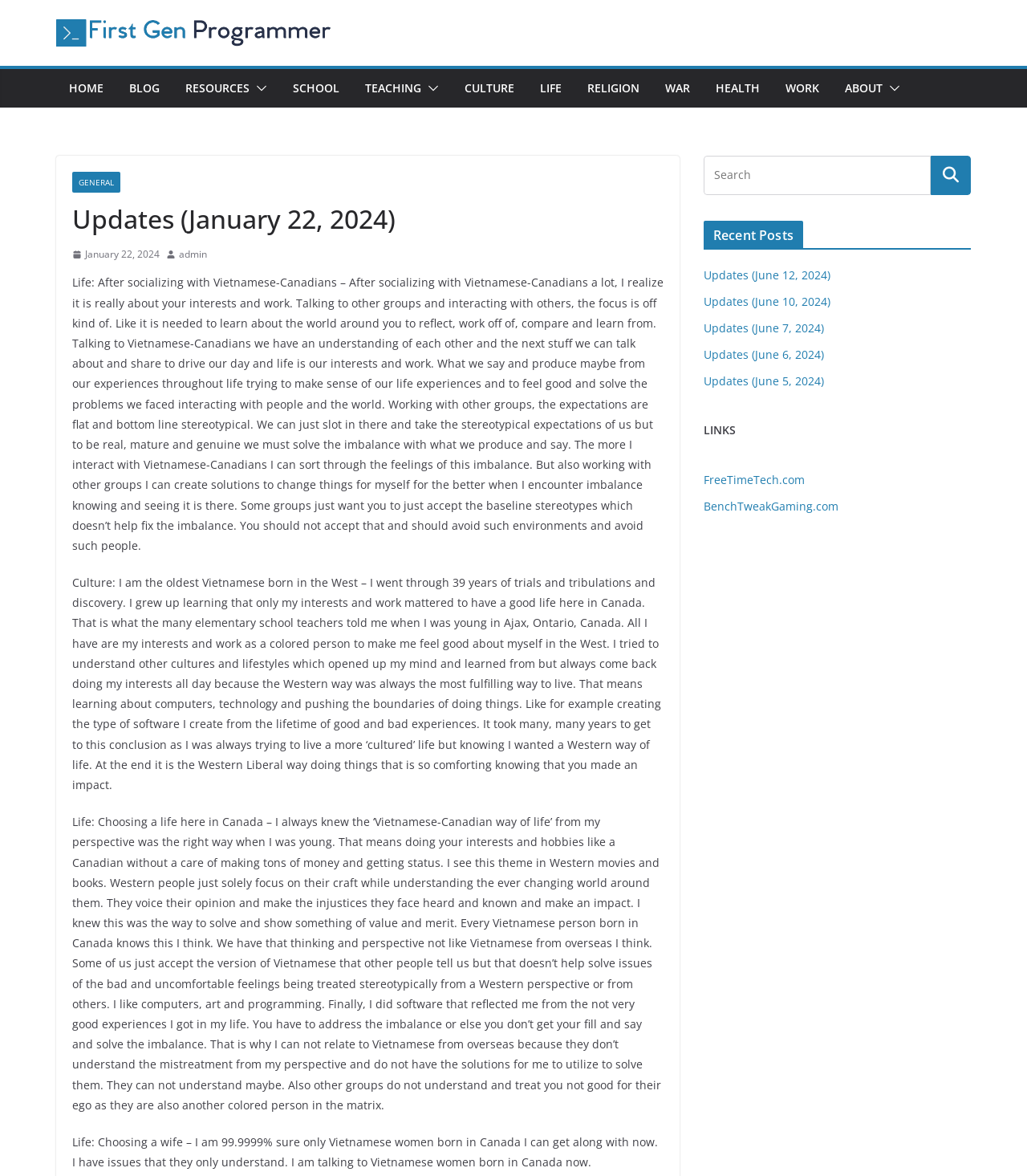Identify the bounding box coordinates of the area you need to click to perform the following instruction: "View the Recent Posts section".

[0.685, 0.188, 0.945, 0.213]